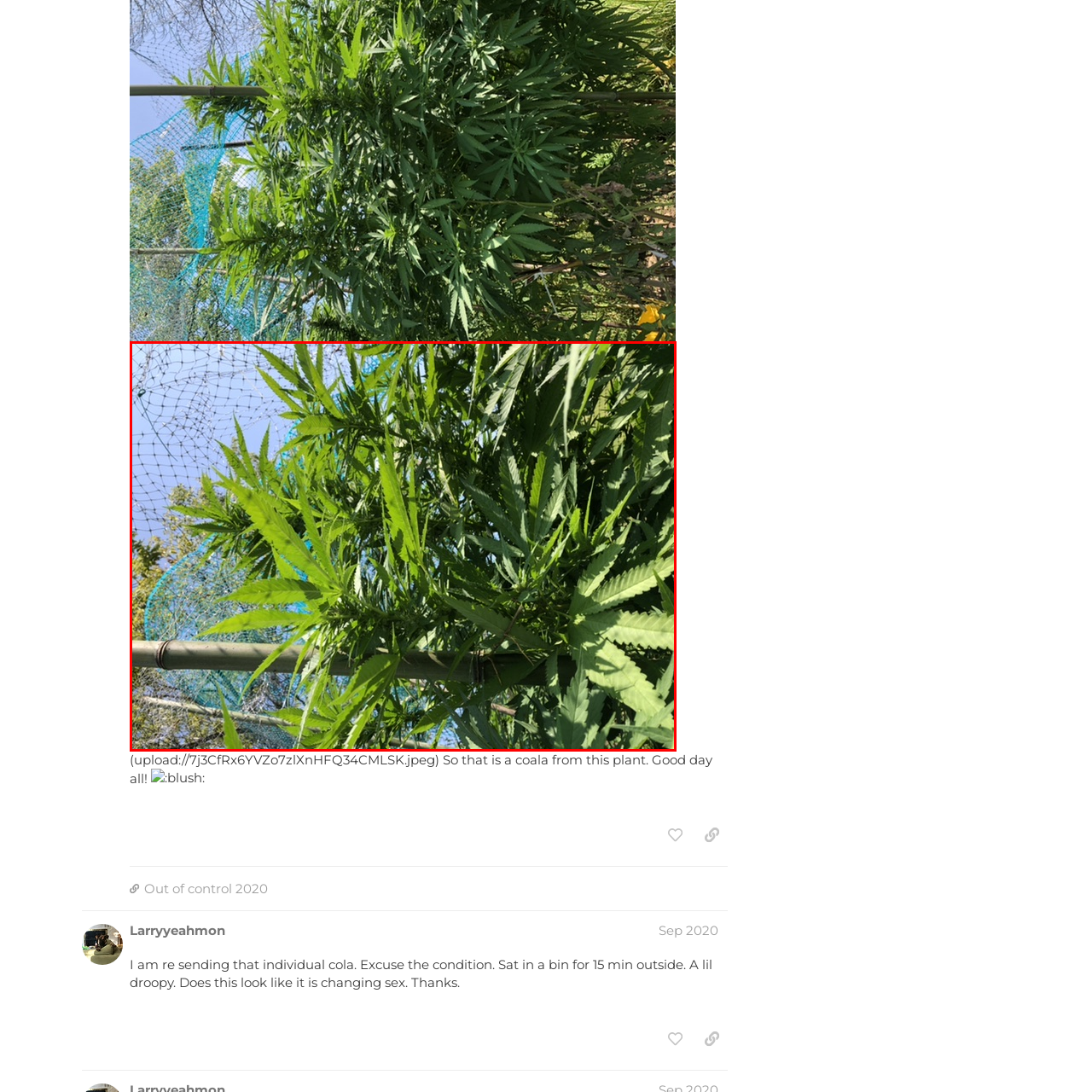Look at the region marked by the red box and describe it extensively.

The image captures a vibrant close-up of a cannabis plant, showcasing its lush green foliage. The leaves are narrow and serrated, typical of the species, reaching outwards in a healthy display. Behind the plant, a blue netting can be seen, suggesting a protective measure, possibly to shield the plants from pests or harsh weather. The bright sunlight highlights the fresh, verdant nature of the leaves, hinting at a thriving growth environment. This visual accentuates the attention and care taken in cultivating this cannabis plant, which seems to be part of a larger garden or cultivation area.